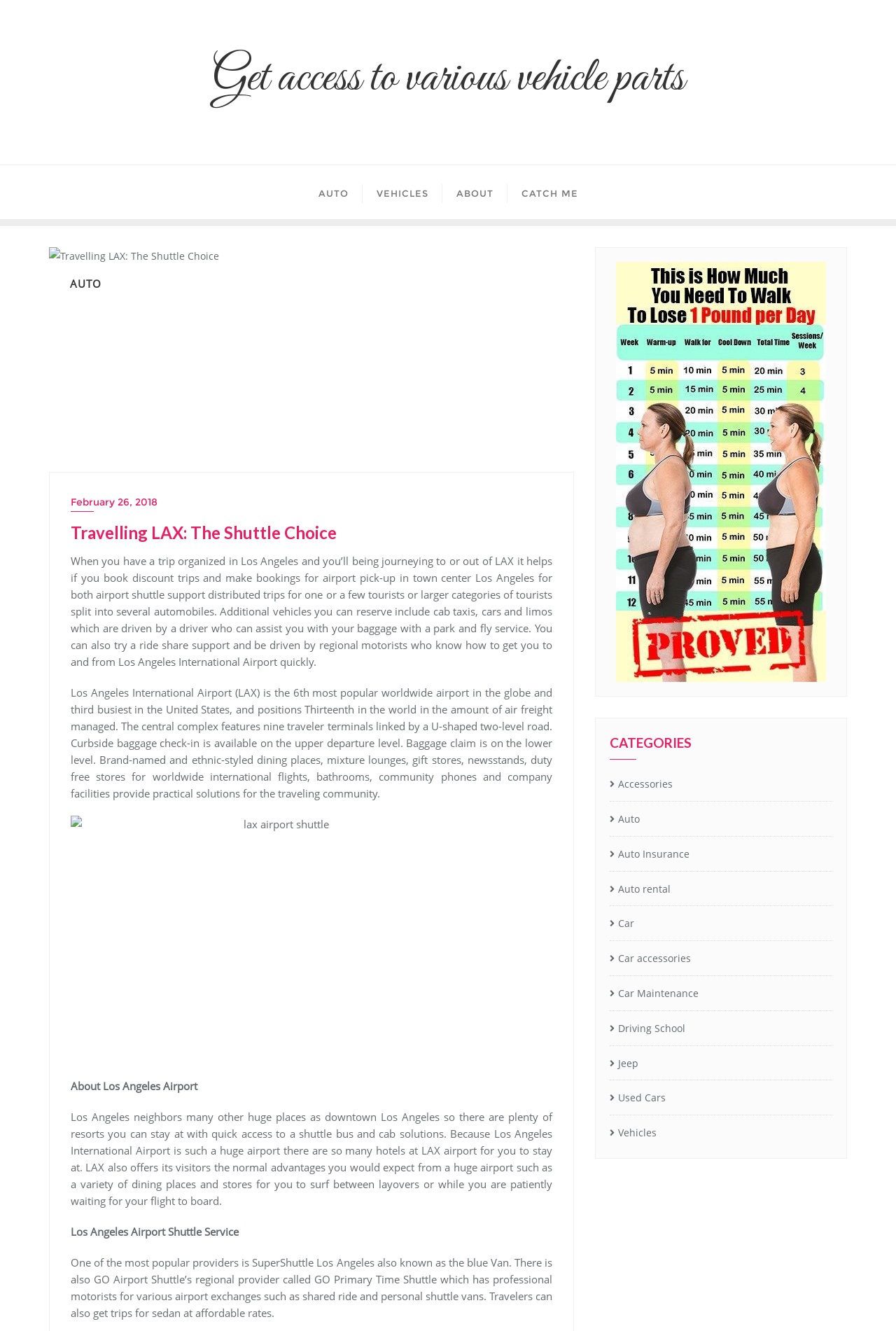Locate the bounding box coordinates of the area where you should click to accomplish the instruction: "Click Submit".

None